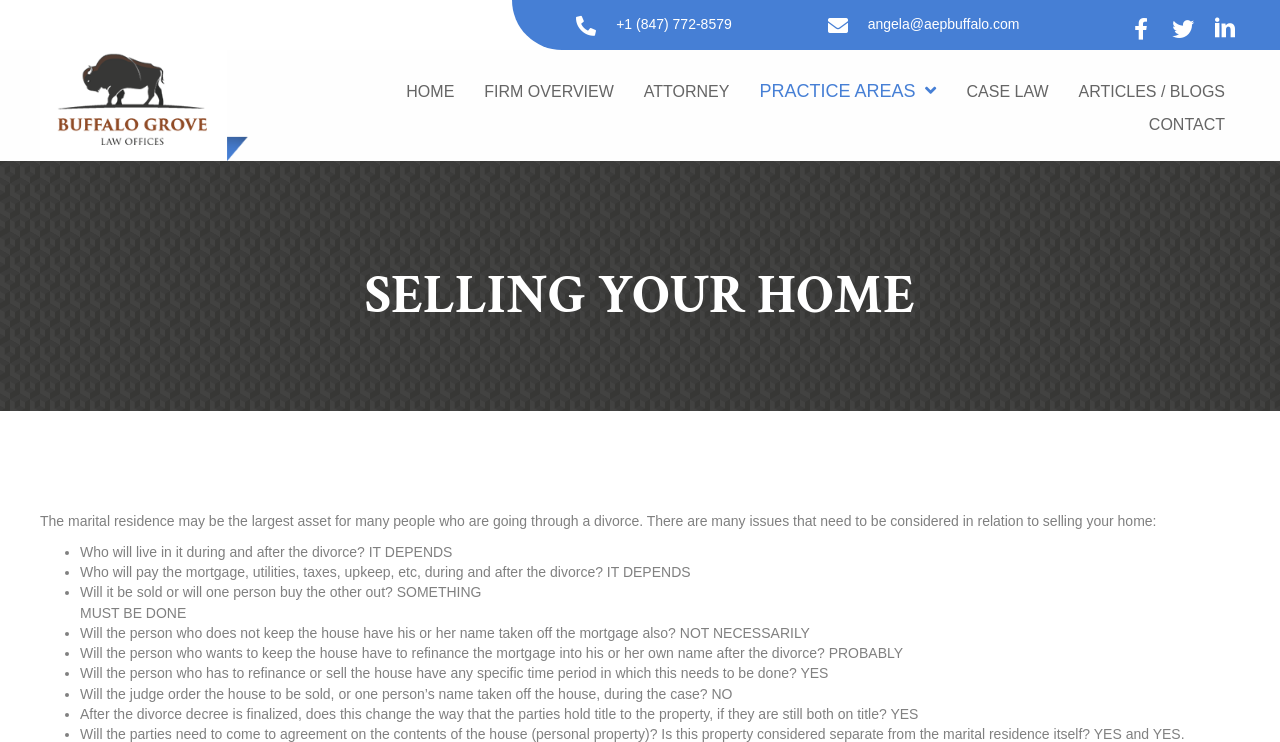Please provide the bounding box coordinates for the element that needs to be clicked to perform the following instruction: "Call the office". The coordinates should be given as four float numbers between 0 and 1, i.e., [left, top, right, bottom].

[0.481, 0.022, 0.572, 0.044]